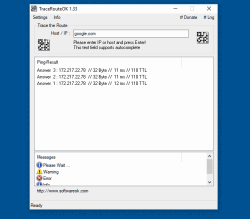Generate an in-depth description of the image you see.

The image displays the user interface of the application "TraceRouteOK 1.33," designed for network diagnostics. The top of the interface features the title "TraceRouteOK 1.33" prominently. Below this, there's a field labeled "Host" where users can enter an IP address or hostname, in this case, "google.com," and a button to initiate the tracing process.

The main section of the interface showcases the results of the "Ping" command, providing detailed information about the route packets take to reach the specified host. Each entry in the Ping results lists the responses received, including IP addresses and transit times, indicating various hops along the network path— e.g., "Answer 1: 172.217.220.29 52.192. T1 89ms TTL 111." 

Furthermore, the lower part of the window displays a messages area suggesting the application's status, with icons that indicate the current state—whether waiting, warning, or error conditions. The bottom right corner of the interface includes a status indicator labeled "Ready," indicating that the application is primed for user commands. Overall, this interface is intuitive for users seeking to perform network troubleshooting and analysis.